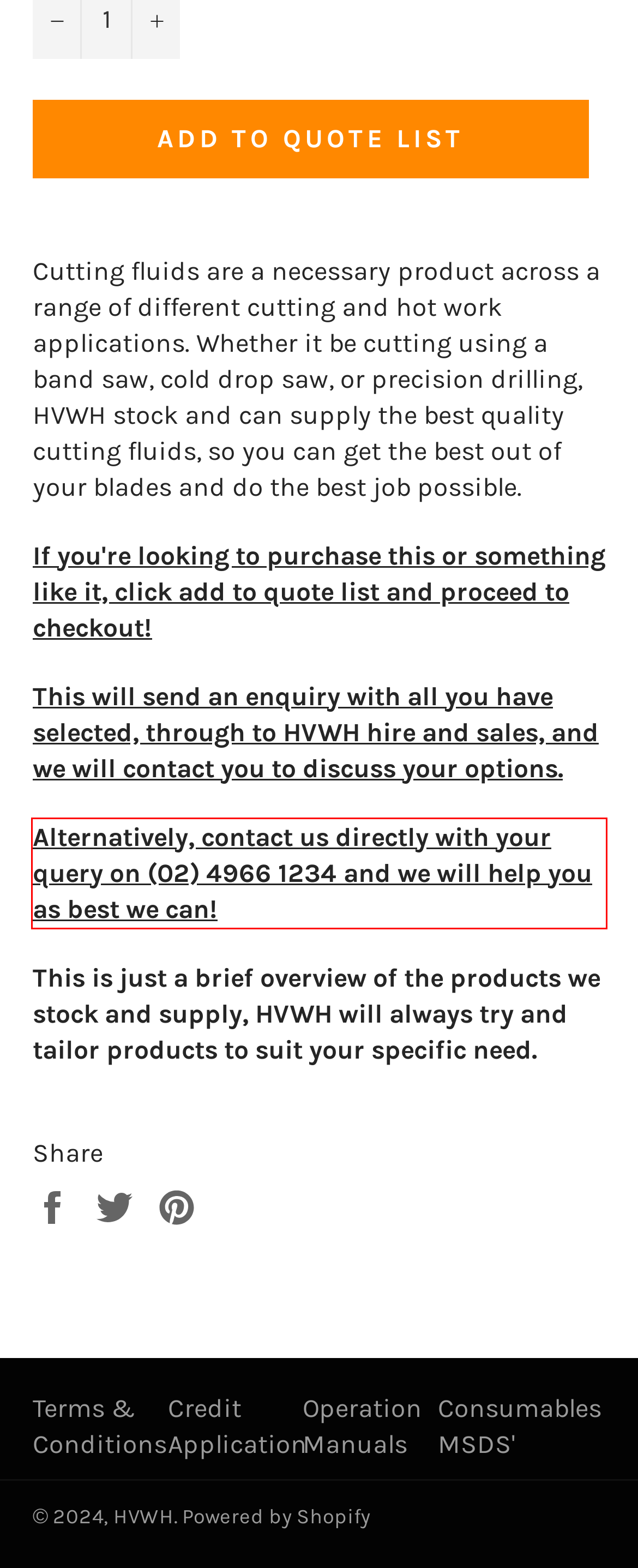You have a screenshot of a webpage, and there is a red bounding box around a UI element. Utilize OCR to extract the text within this red bounding box.

Alternatively, contact us directly with your query on (02) 4966 1234 and we will help you as best we can!